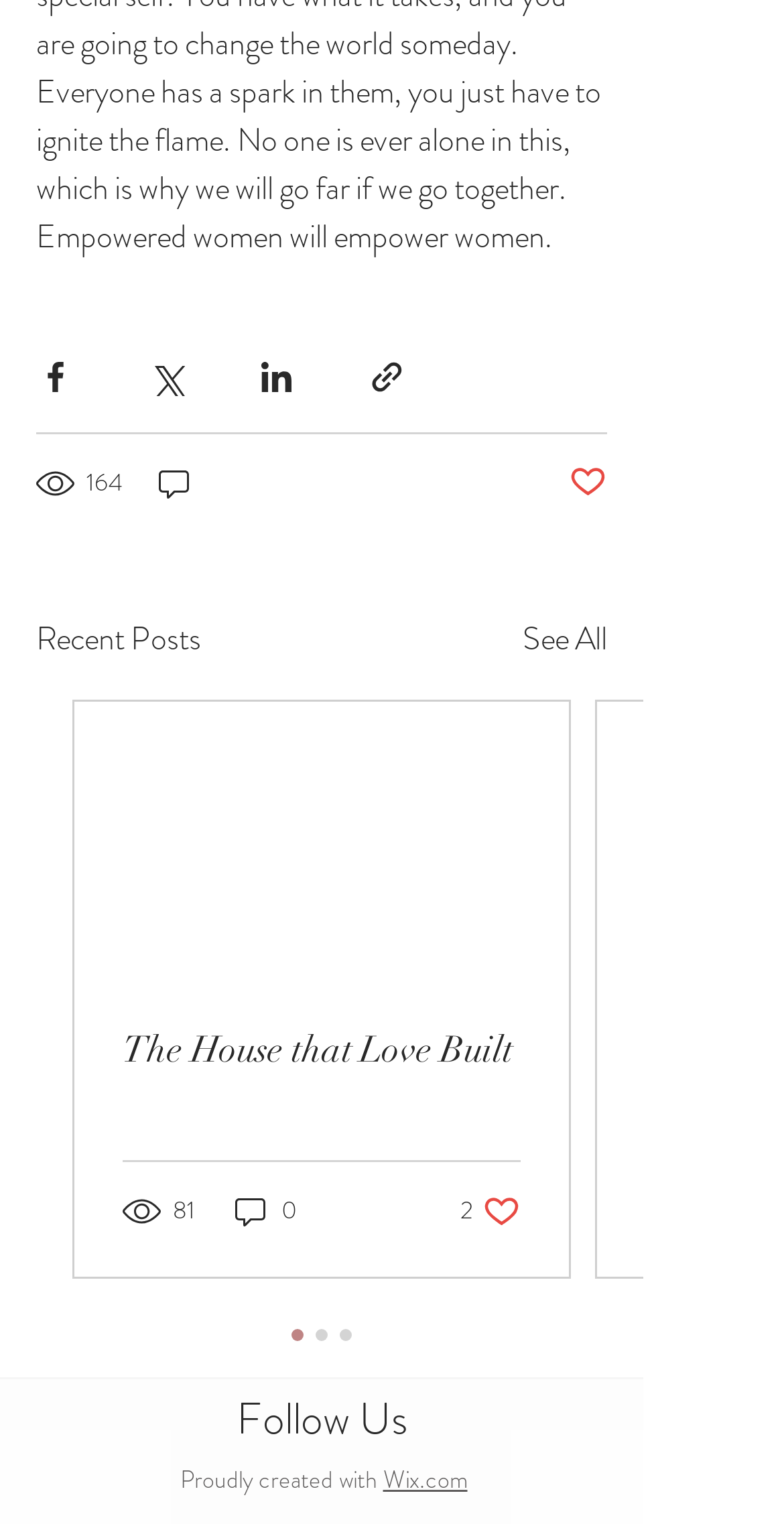Can you find the bounding box coordinates for the element to click on to achieve the instruction: "Click the top left button"?

None